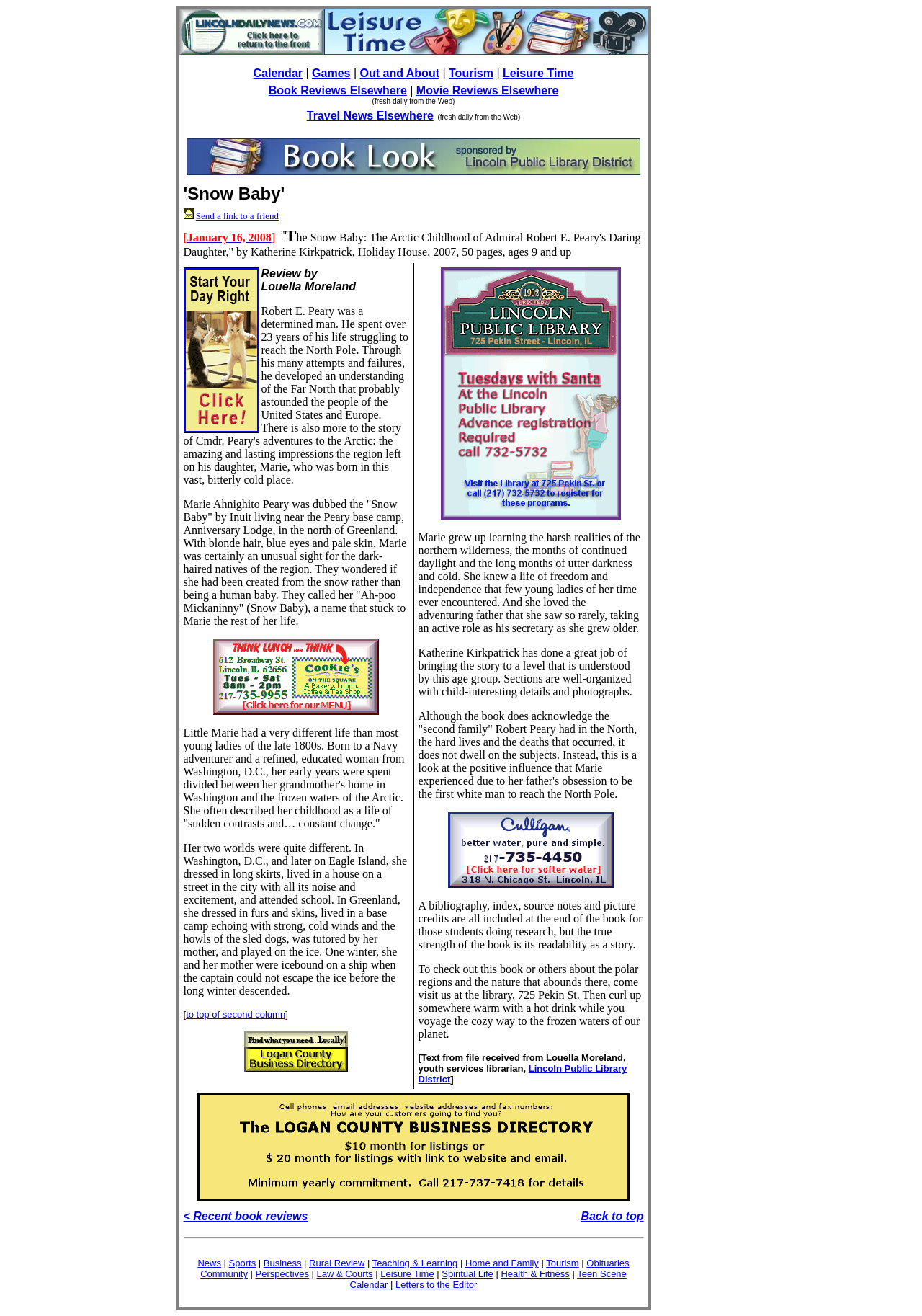What is the occupation of Robert E. Peary?
Based on the image, provide a one-word or brief-phrase response.

Navy adventurer